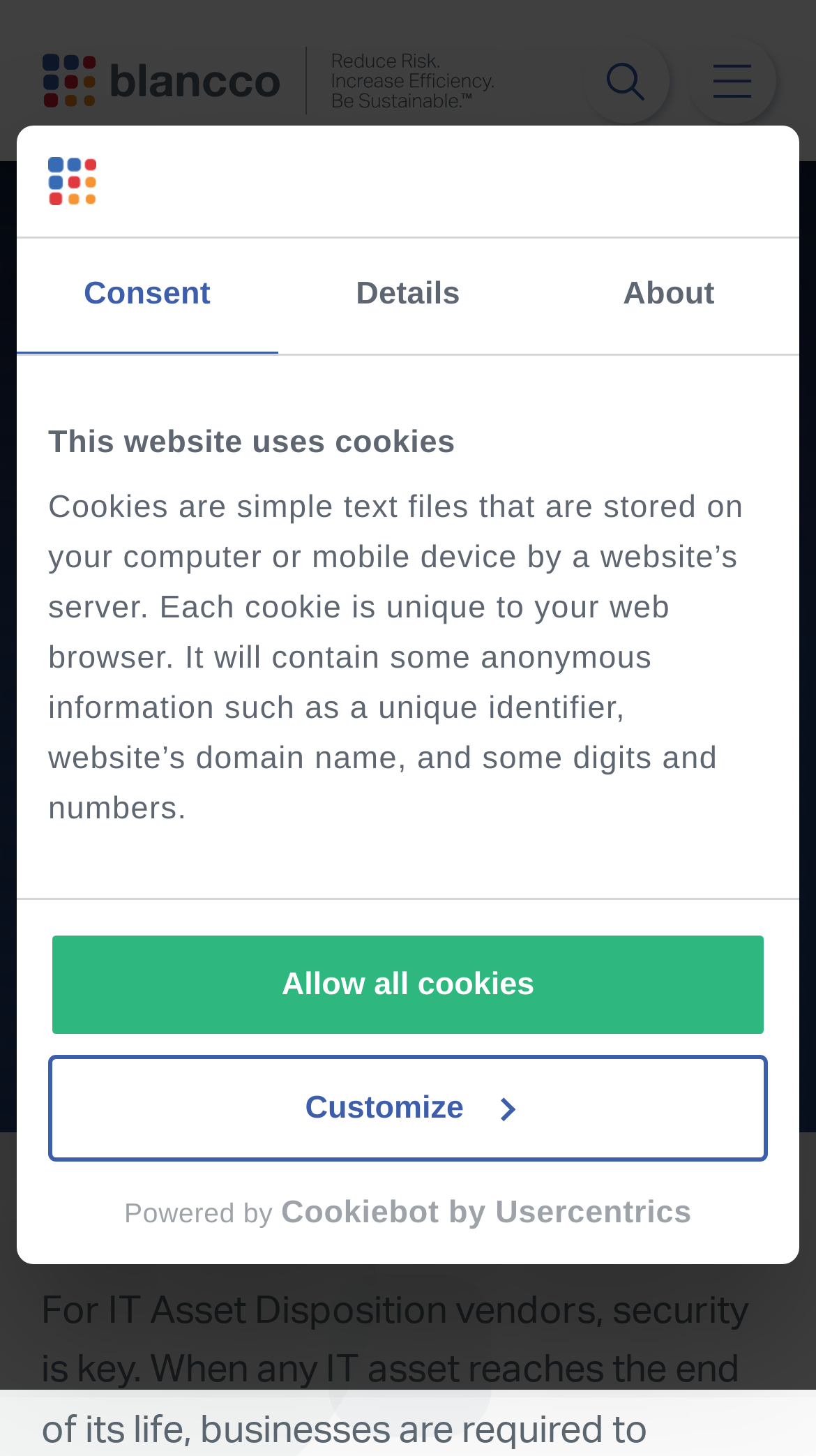Determine the bounding box coordinates of the region I should click to achieve the following instruction: "Go to homepage". Ensure the bounding box coordinates are four float numbers between 0 and 1, i.e., [left, top, right, bottom].

[0.05, 0.032, 0.604, 0.079]